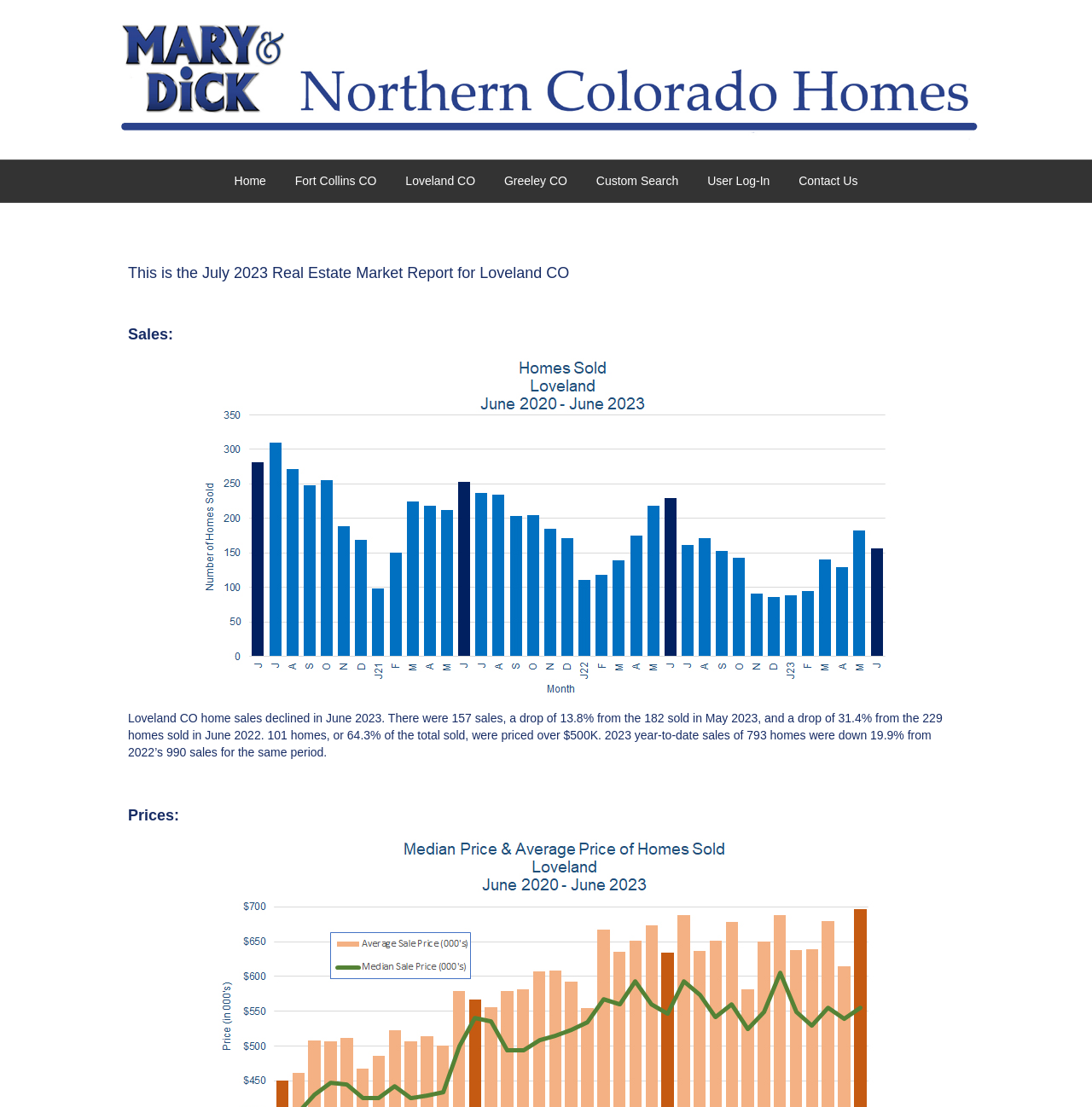Please identify the bounding box coordinates of where to click in order to follow the instruction: "Click on the Northern Colorado Homes logo".

[0.102, 0.017, 0.898, 0.127]